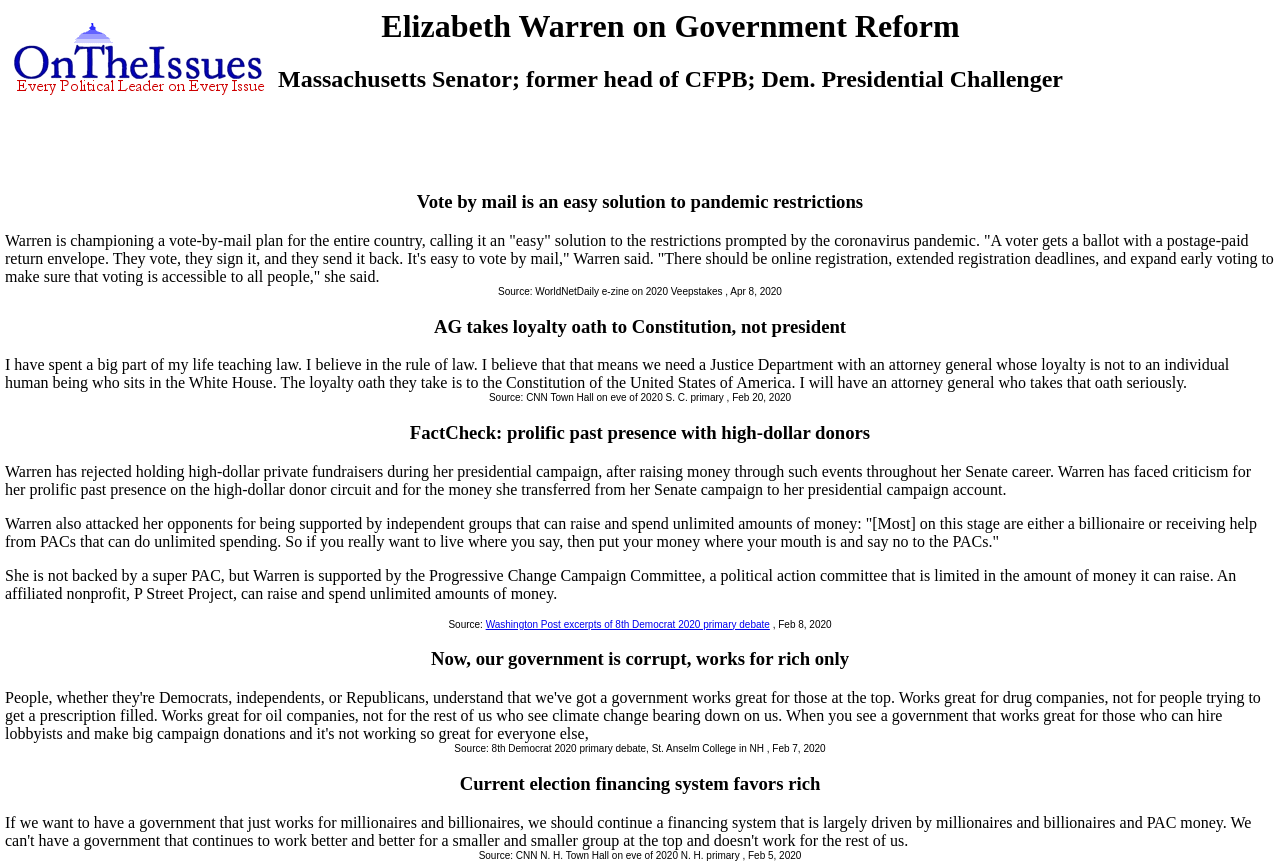What is Elizabeth Warren's profession?
With the help of the image, please provide a detailed response to the question.

Based on the webpage, Elizabeth Warren is described as a 'Massachusetts Senator; former head of CFPB; Dem. Presidential Challenger', which indicates that she is a Senator.